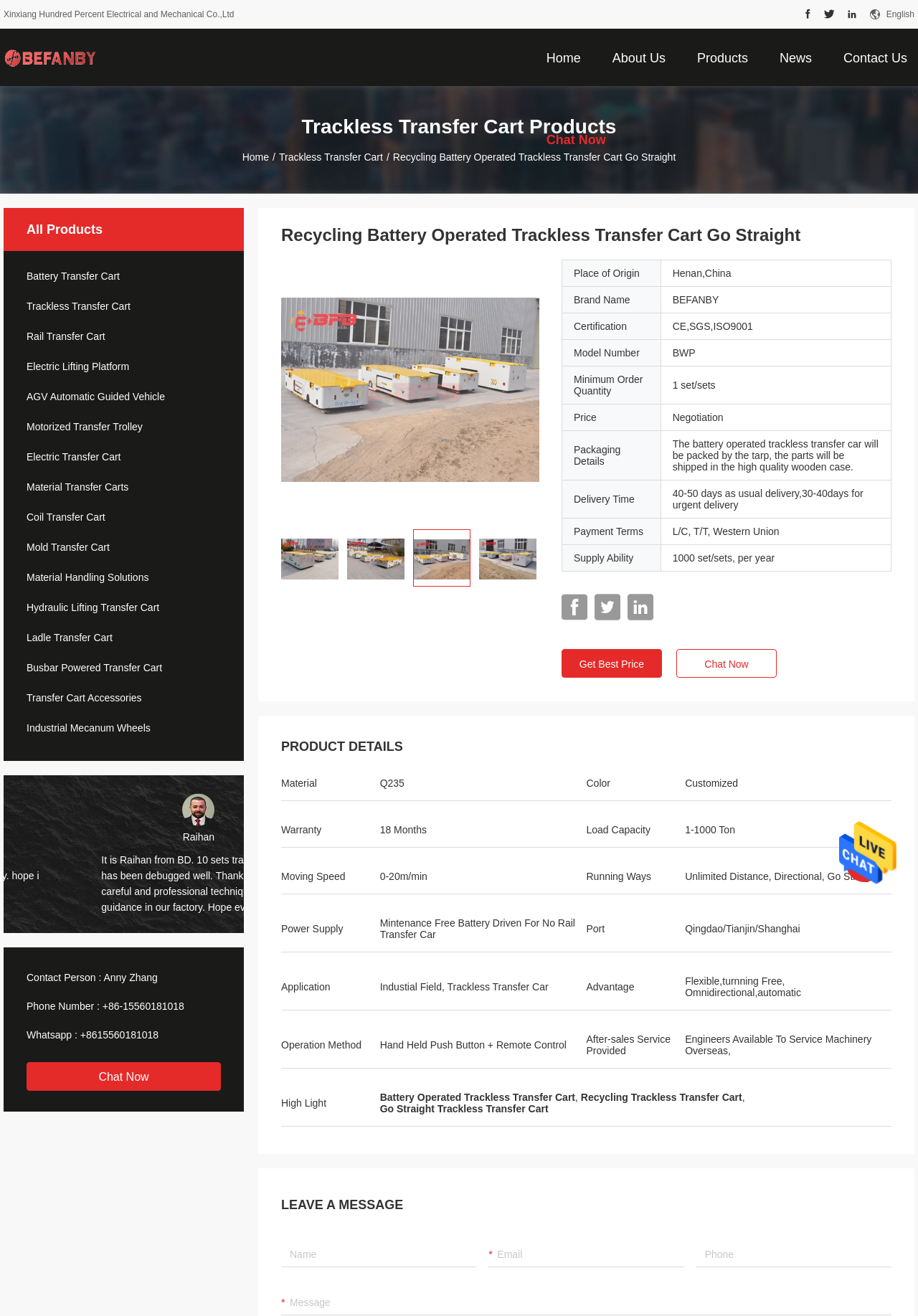Please specify the bounding box coordinates in the format (top-left x, top-left y, bottom-right x, bottom-right y), with all values as floating point numbers between 0 and 1. Identify the bounding box of the UI element described by: Electric Lifting Platform

[0.004, 0.274, 0.266, 0.283]